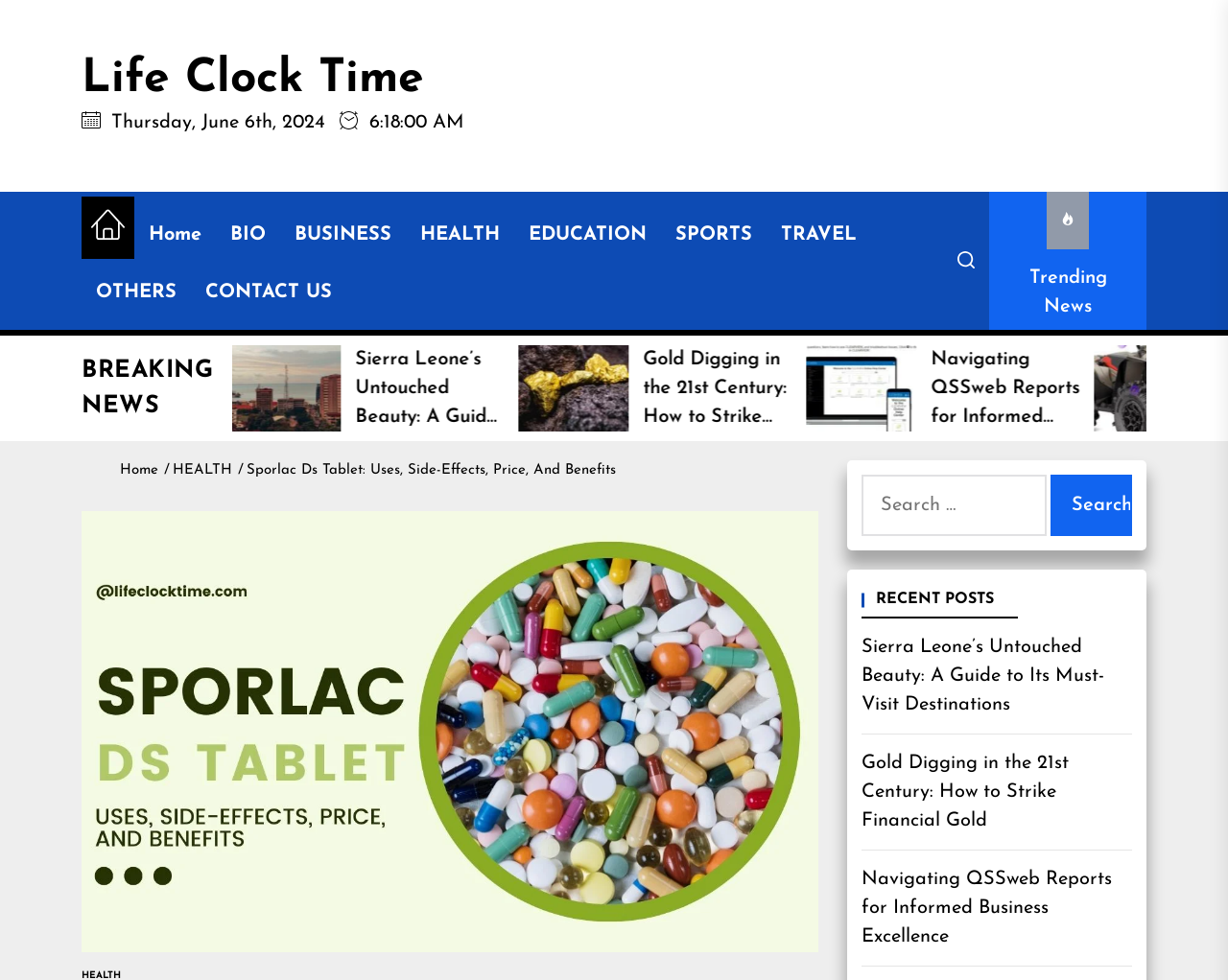Please provide a one-word or phrase answer to the question: 
What is the purpose of the search box?

Search for content